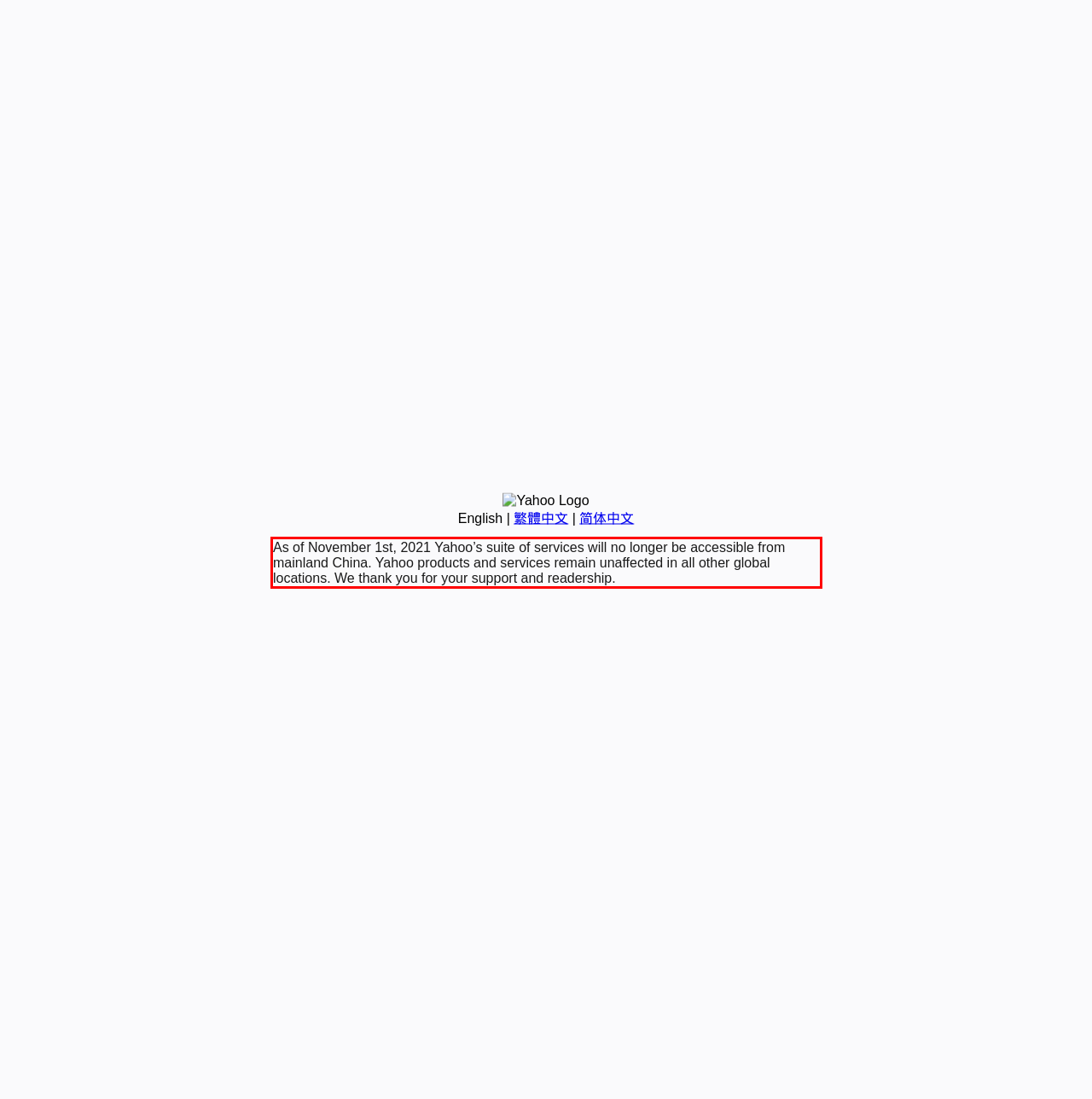Perform OCR on the text inside the red-bordered box in the provided screenshot and output the content.

As of November 1st, 2021 Yahoo’s suite of services will no longer be accessible from mainland China. Yahoo products and services remain unaffected in all other global locations. We thank you for your support and readership.